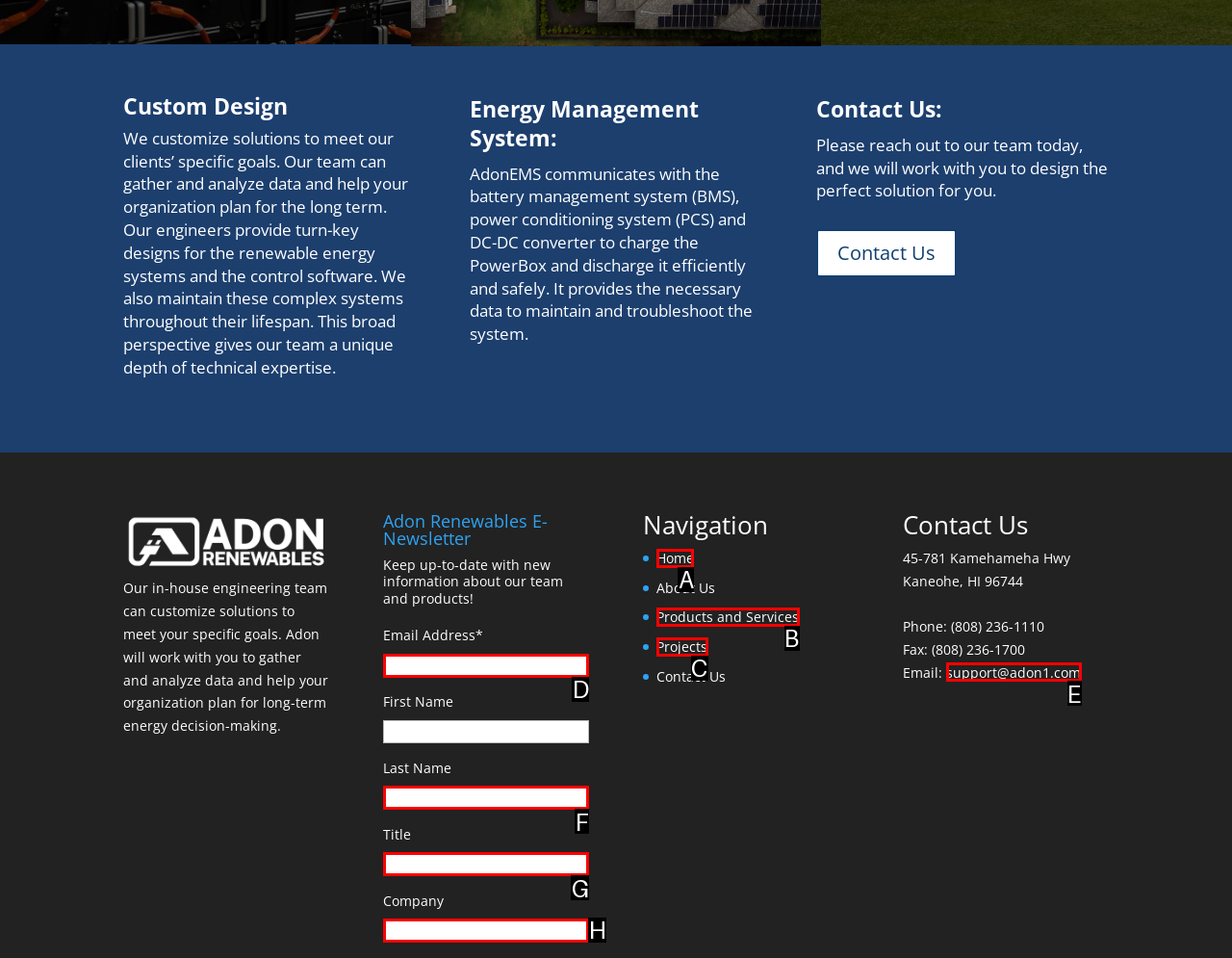Point out the UI element to be clicked for this instruction: Click Home. Provide the answer as the letter of the chosen element.

A